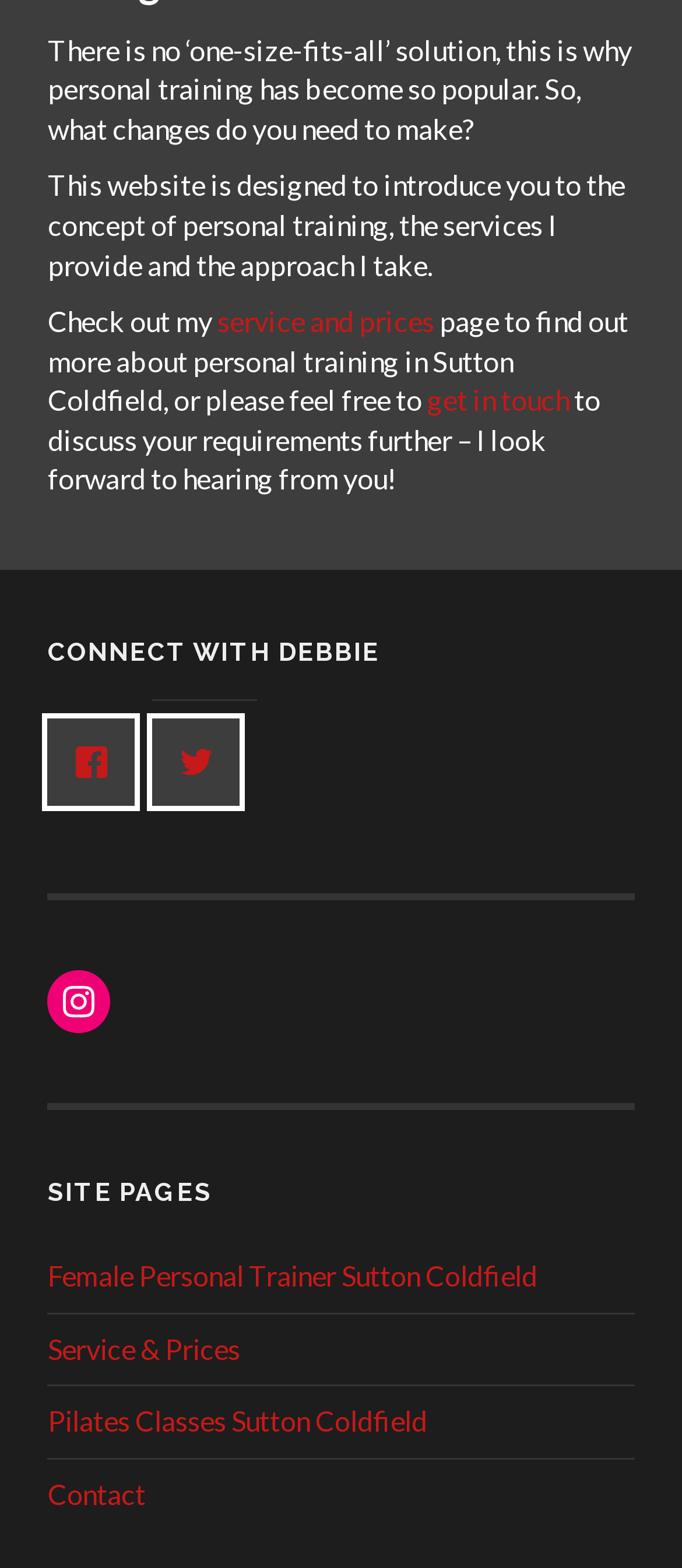Bounding box coordinates are given in the format (top-left x, top-left y, bottom-right x, bottom-right y). All values should be floating point numbers between 0 and 1. Provide the bounding box coordinate for the UI element described as: Contact

[0.07, 0.942, 0.214, 0.963]